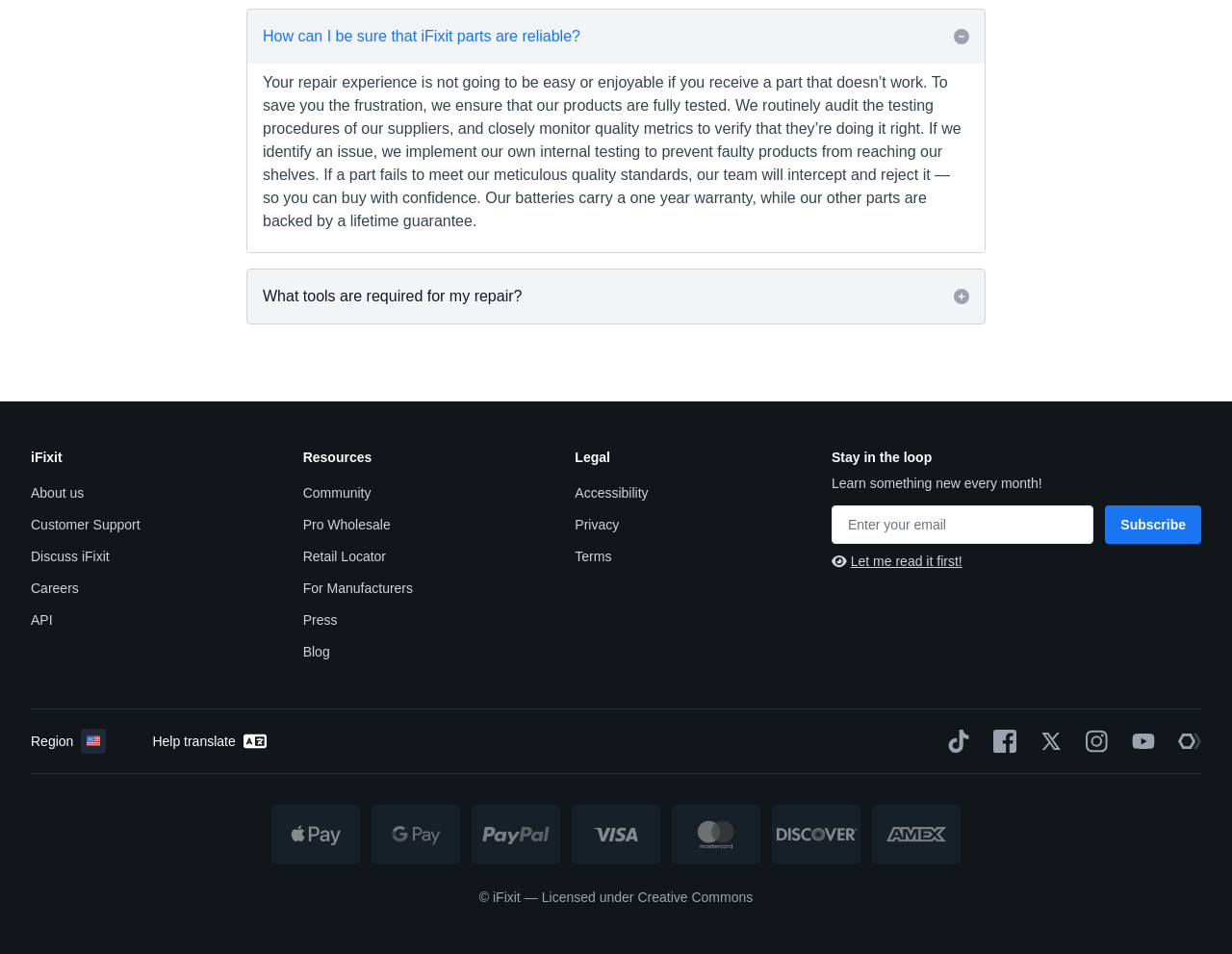Identify the bounding box coordinates of the part that should be clicked to carry out this instruction: "Read about iFixit".

[0.025, 0.471, 0.051, 0.487]